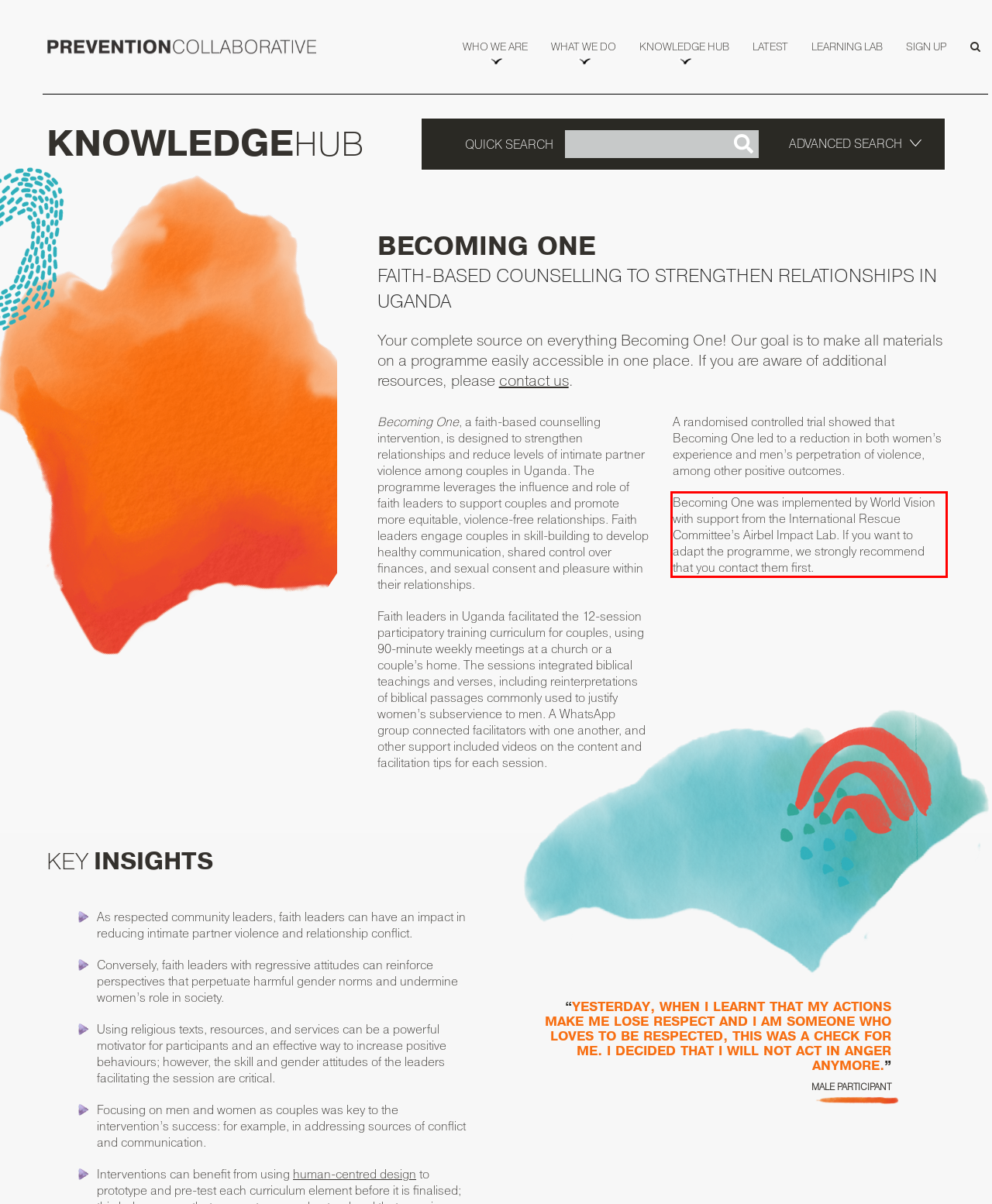You are provided with a screenshot of a webpage that includes a UI element enclosed in a red rectangle. Extract the text content inside this red rectangle.

Becoming One was implemented by World Vision with support from the International Rescue Committee’s Airbel Impact Lab. If you want to adapt the programme, we strongly recommend that you contact them first.